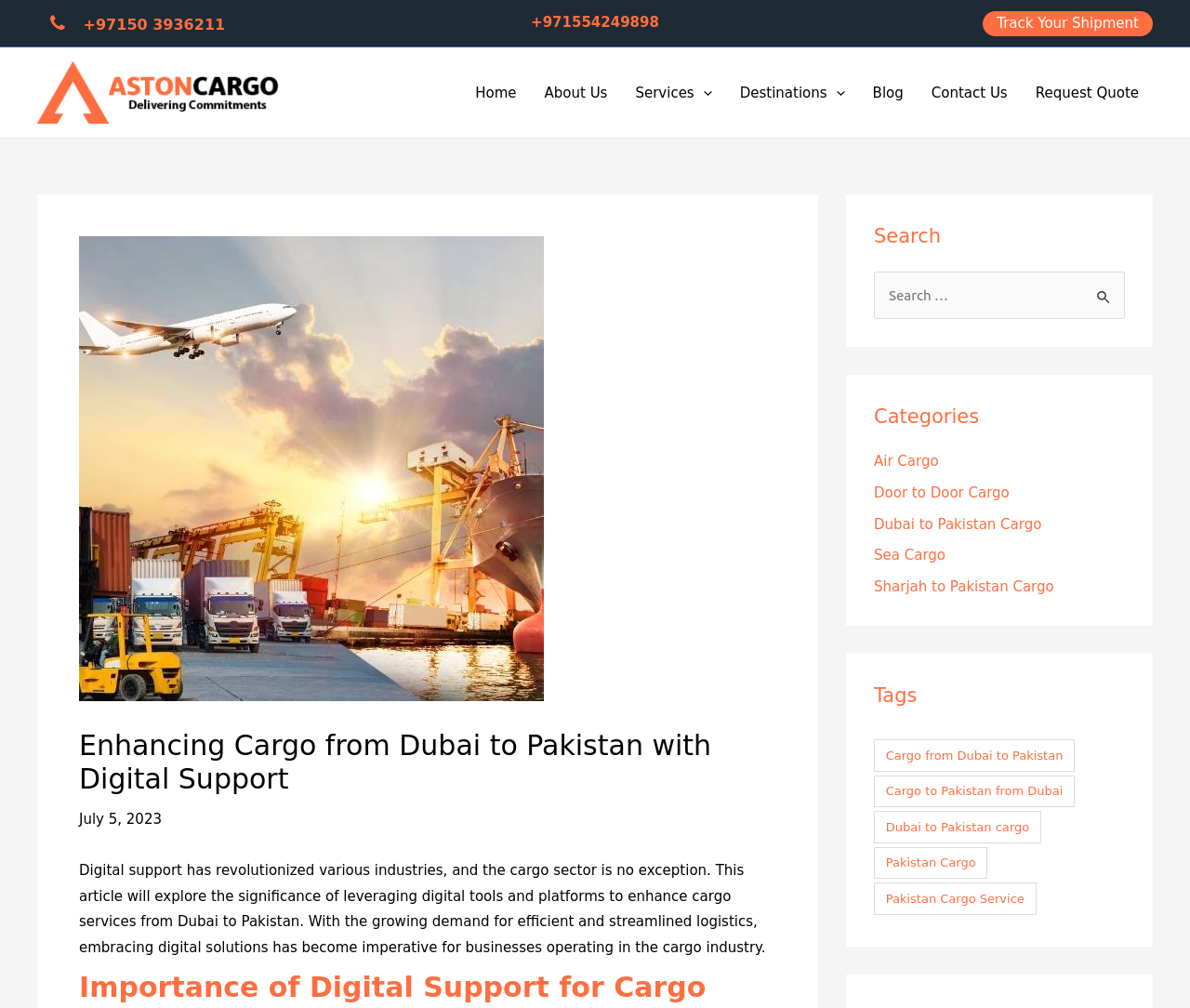Generate the text content of the main heading of the webpage.

Enhancing Cargo from Dubai to Pakistan with Digital Support